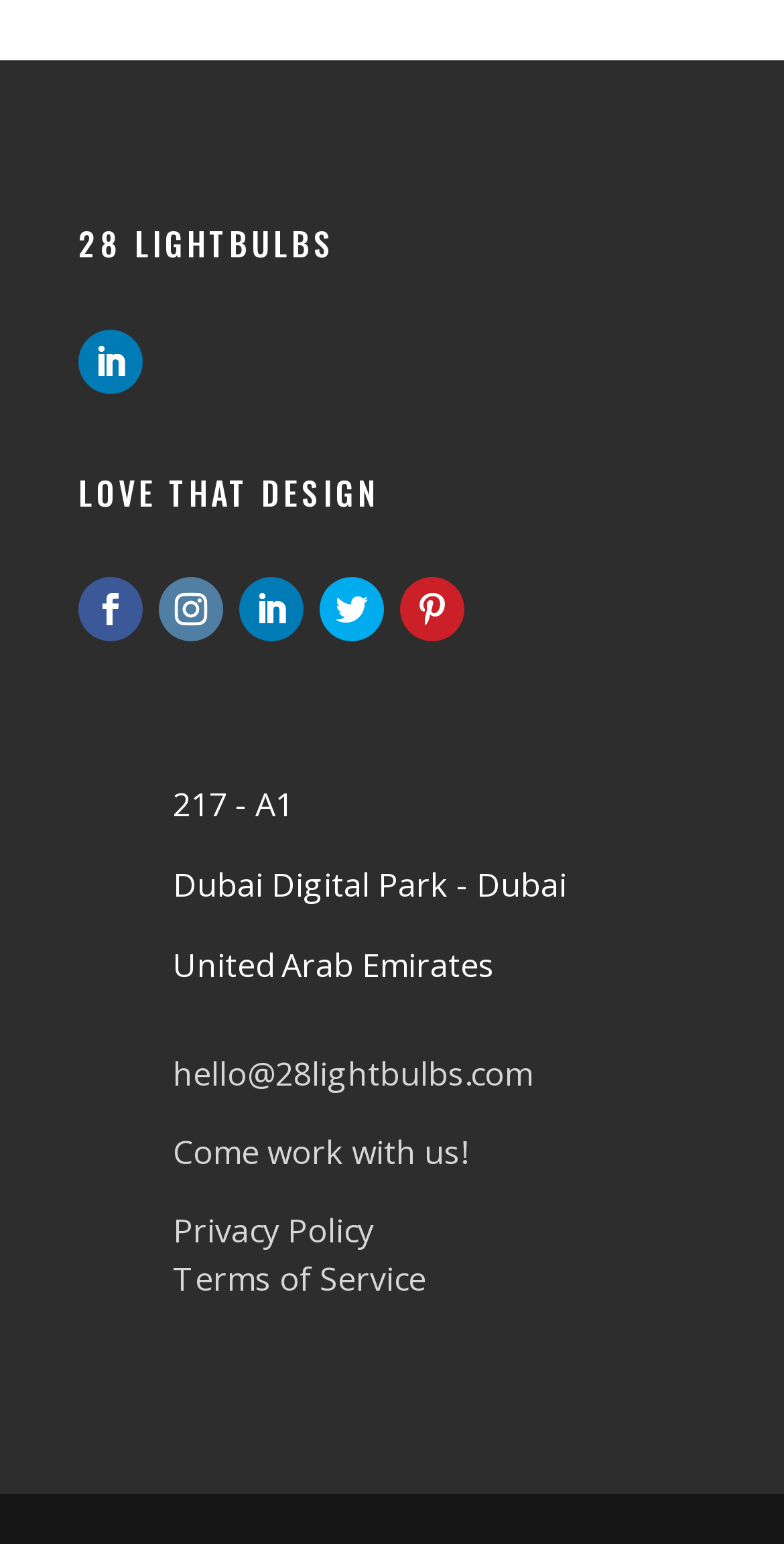What is the location of the company?
Using the visual information, respond with a single word or phrase.

Dubai Digital Park - Dubai